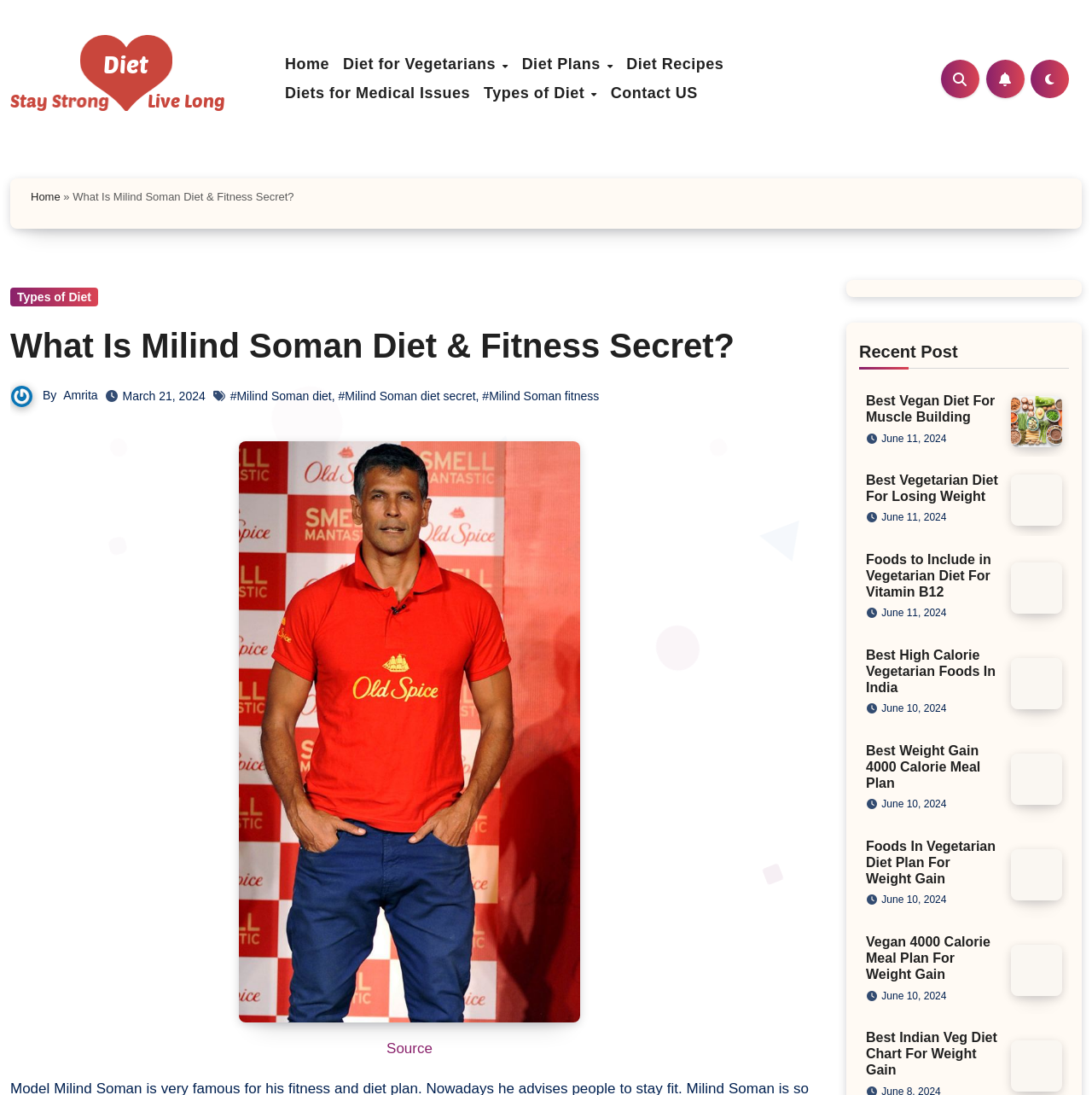Highlight the bounding box coordinates of the region I should click on to meet the following instruction: "Subscribe to a category".

None